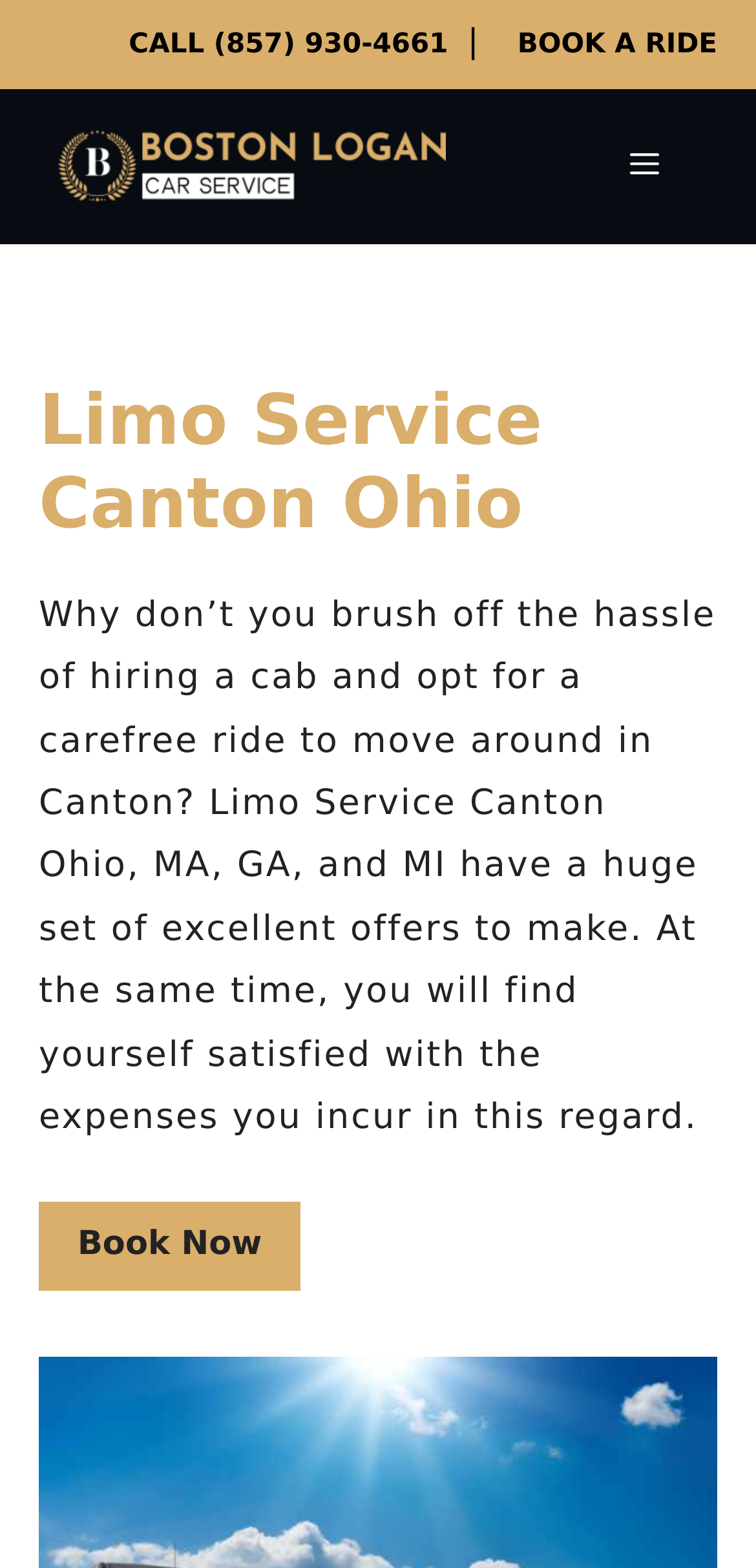How many navigation options are available?
Respond with a short answer, either a single word or a phrase, based on the image.

1